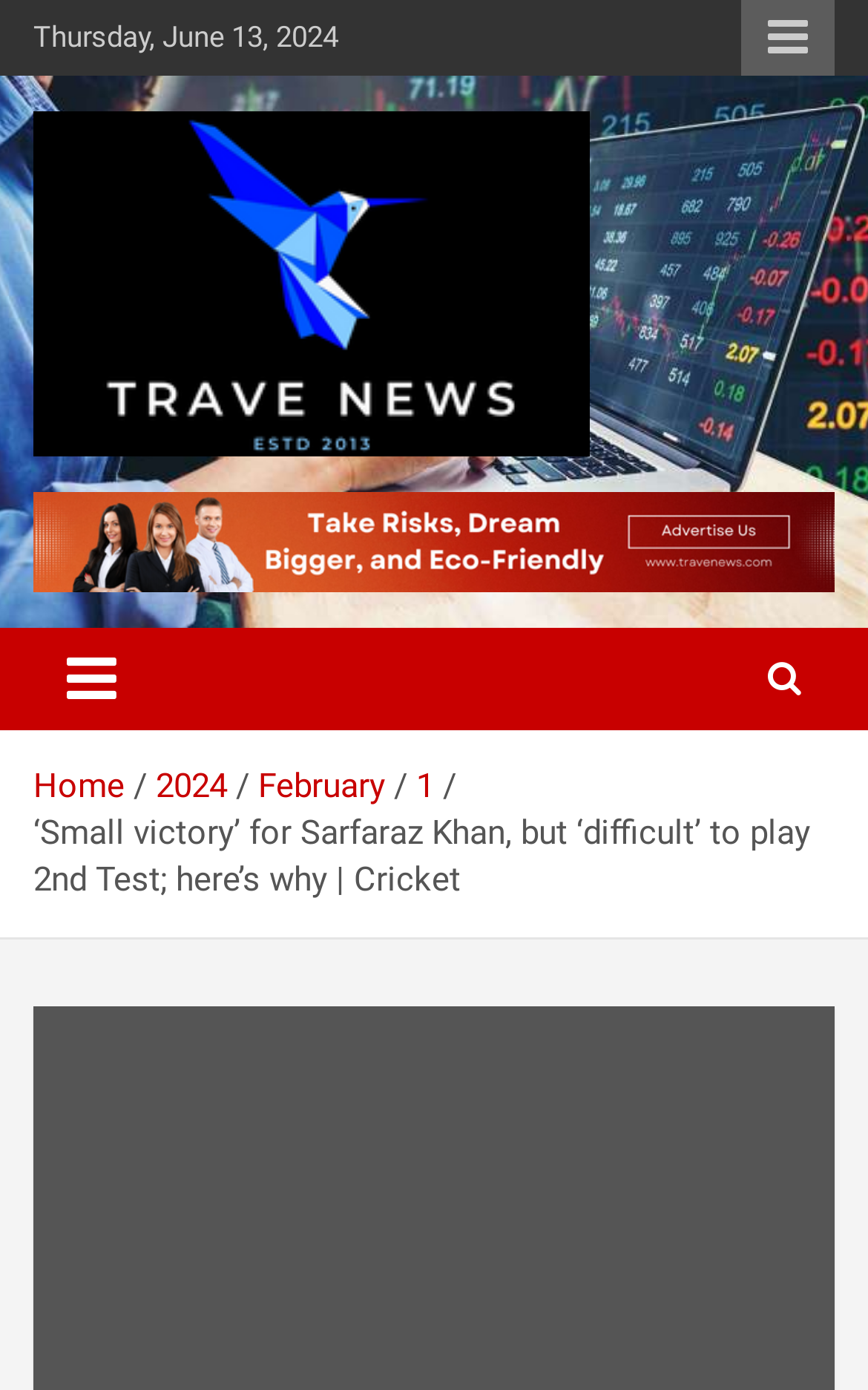Generate a thorough explanation of the webpage's elements.

The webpage appears to be a news article from Travenews.com, with a focus on cricket. At the top left of the page, the current date, "Thursday, June 13, 2024", is displayed. Next to it, on the top right, is a responsive menu button. Below the date, the Travenews.com logo is situated, accompanied by a link to the website and a heading with the same name.

To the right of the logo, a banner advertisement is displayed. Below the logo and advertisement, a navigation menu is located, with links to "Home", "2024", "February", and "1", which likely represent breadcrumbs to the current article.

The main content of the webpage is a news article with the title "‘Small victory’ for Sarfaraz Khan, but ‘difficult’ to play 2nd Test; here’s why | Cricket", which takes up a significant portion of the page. There are no other images on the page apart from the Travenews.com logo and the banner advertisement.